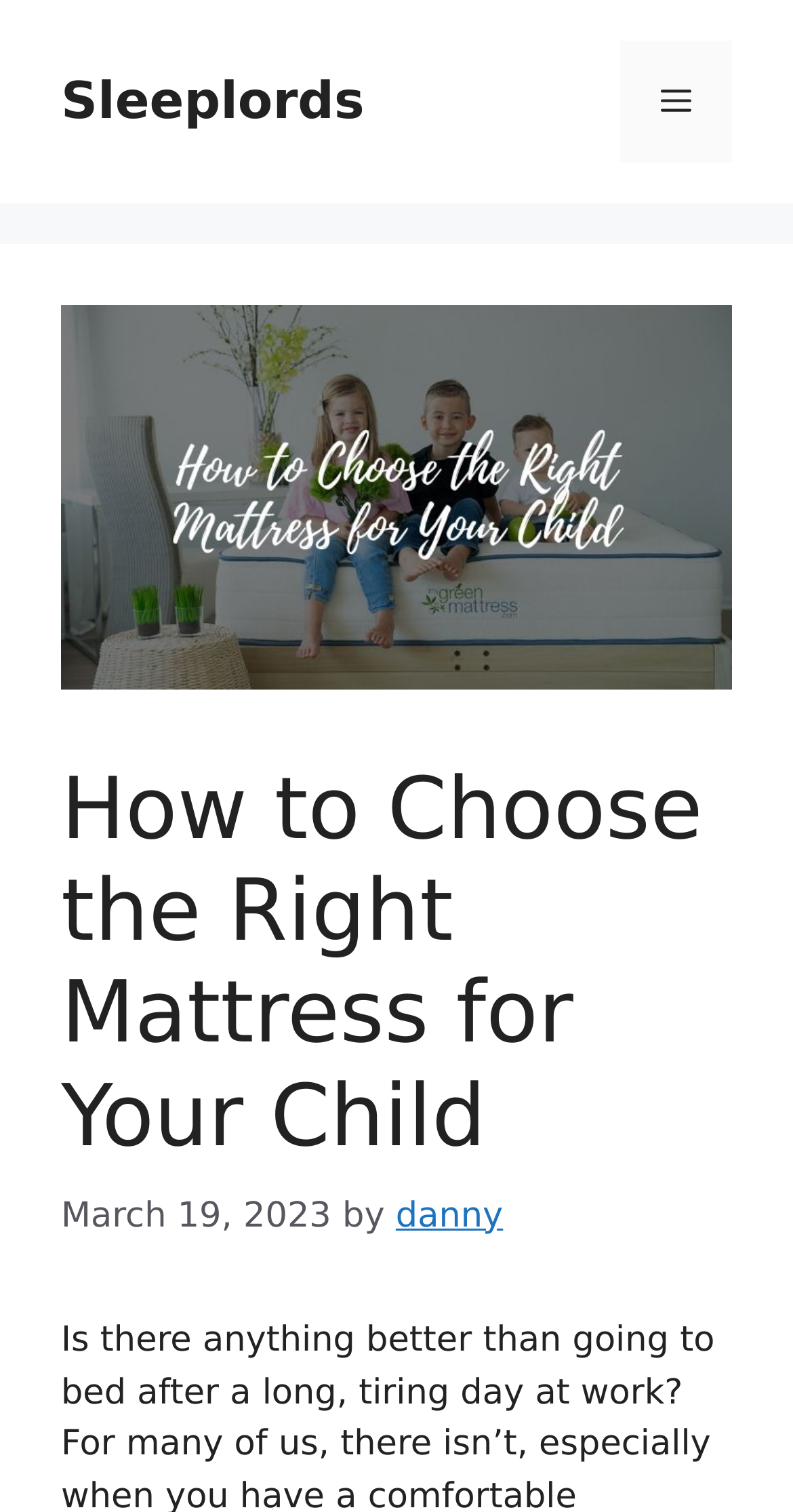Locate the bounding box for the described UI element: "Menu". Ensure the coordinates are four float numbers between 0 and 1, formatted as [left, top, right, bottom].

[0.782, 0.027, 0.923, 0.108]